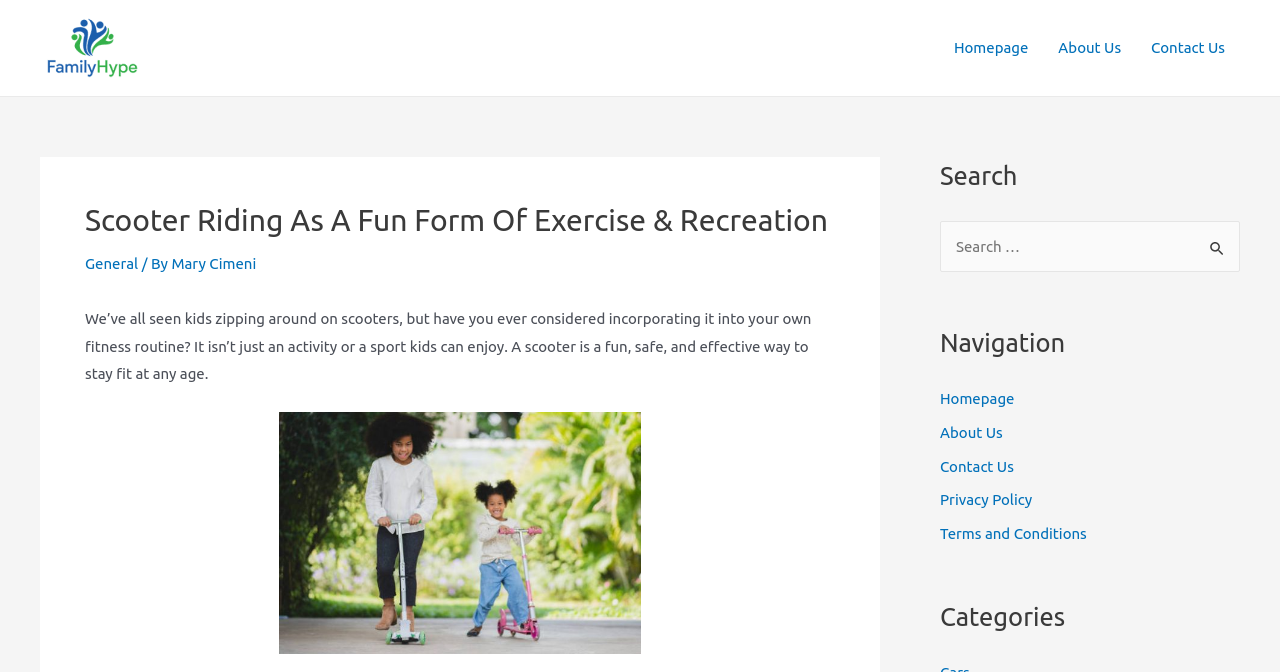Locate the bounding box coordinates of the element I should click to achieve the following instruction: "Click on the Family Hype link".

[0.031, 0.056, 0.109, 0.082]